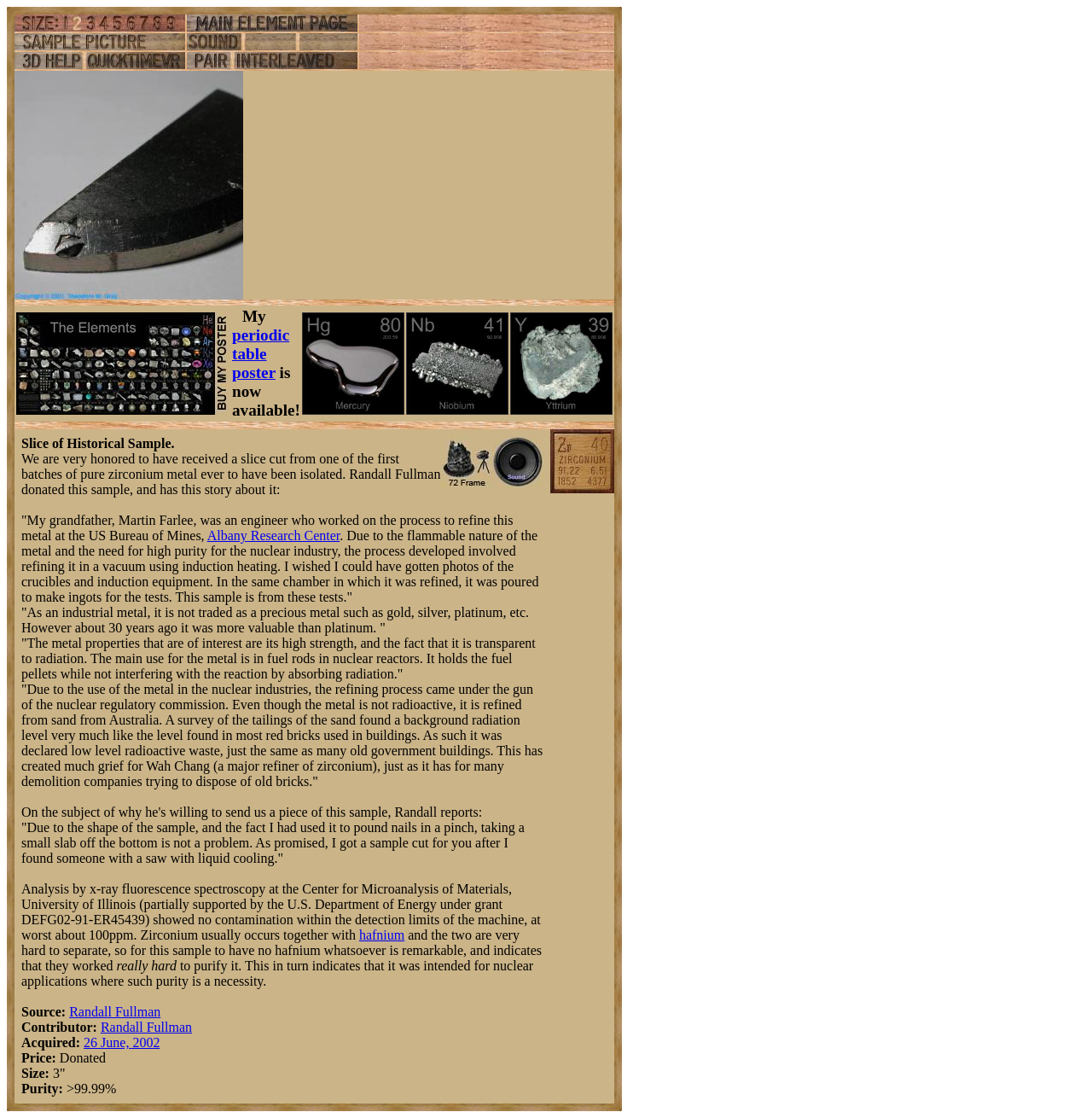Create a detailed summary of the webpage's content and design.

This webpage is about a sample of the element Zirconium in the Periodic Table. At the top, there is a table with three columns, each containing a cell with a short text or an image. Below this table, there is a large block of text that describes the sample, its history, and its properties. The text is divided into several paragraphs, each with a specific topic, such as the refining process, the metal's properties, and its use in nuclear reactors.

To the left of the text, there is an image of the Zirconium Slice of Historical Sample. Below the image, there are several links to related topics, including the Periodic Table Poster. The links are arranged in a table with four columns, each containing a link to a different topic.

At the bottom of the page, there is another block of text that provides more information about the sample, including its source, contributor, acquisition date, price, size, and purity. This text is also divided into several paragraphs, each with a specific topic.

Throughout the page, there are several images, including the Zirconium Slice of Historical Sample, the Periodic Table Poster, and a 3D image. The images are scattered throughout the text, providing visual aids to help illustrate the topics being discussed.